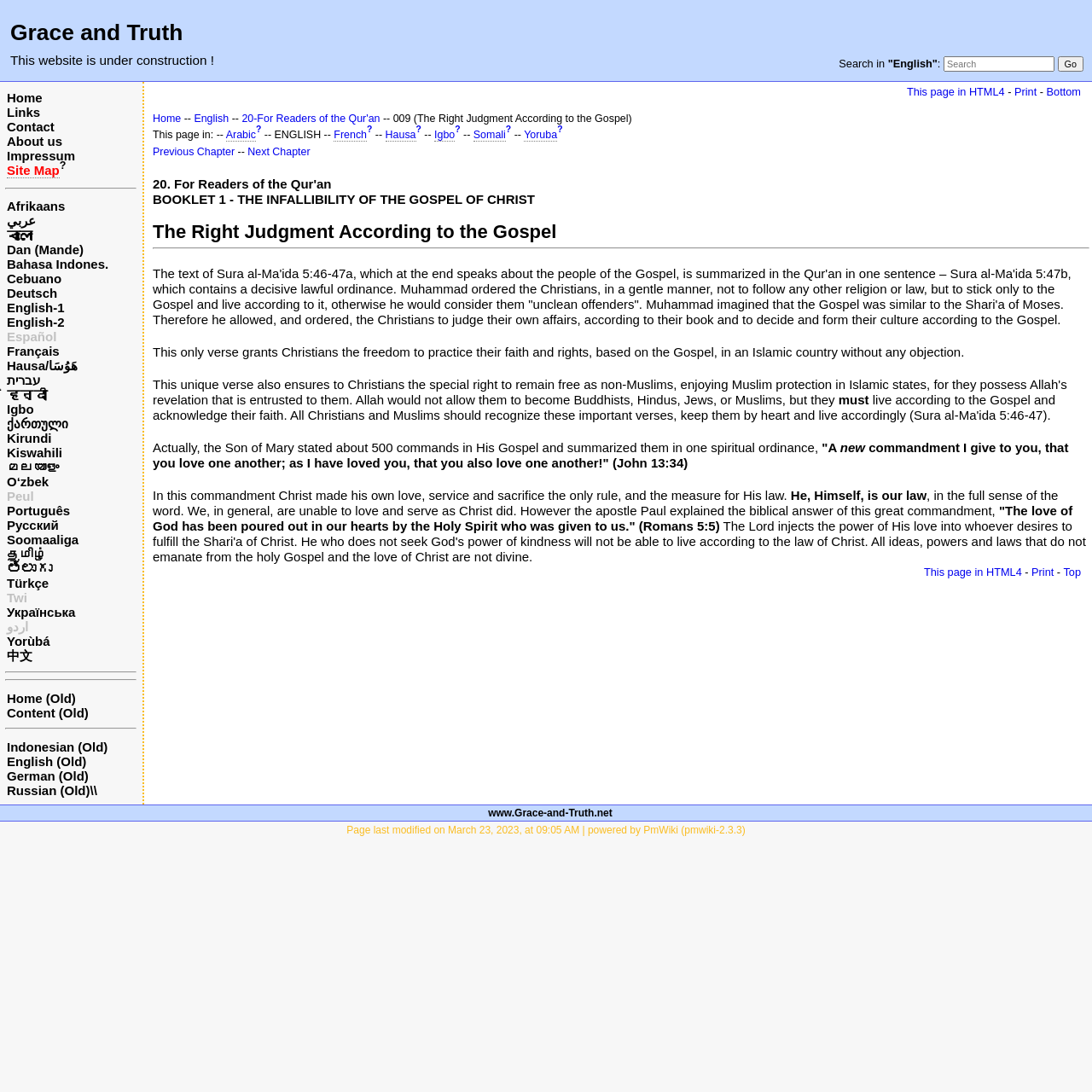Determine the bounding box coordinates for the region that must be clicked to execute the following instruction: "Go to Home page".

[0.006, 0.083, 0.039, 0.096]